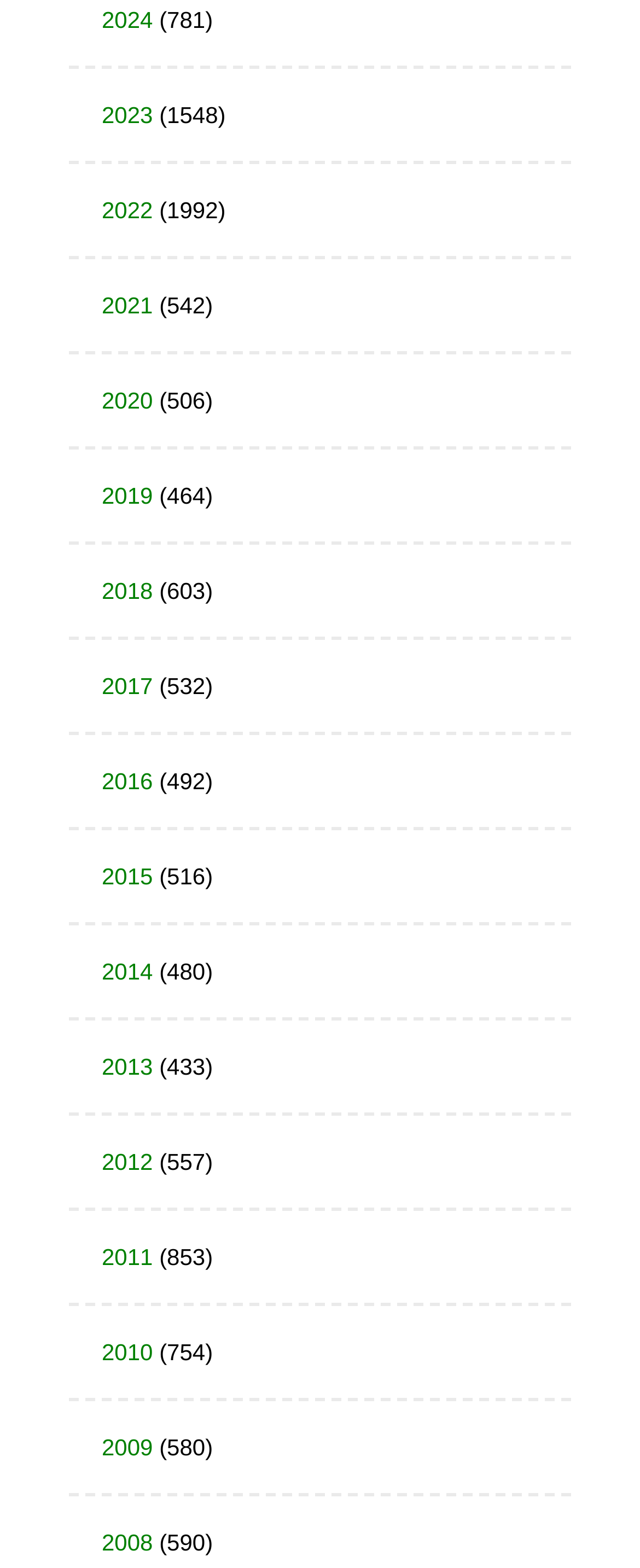Answer the question in one word or a short phrase:
What is the year with the highest number of items?

2023